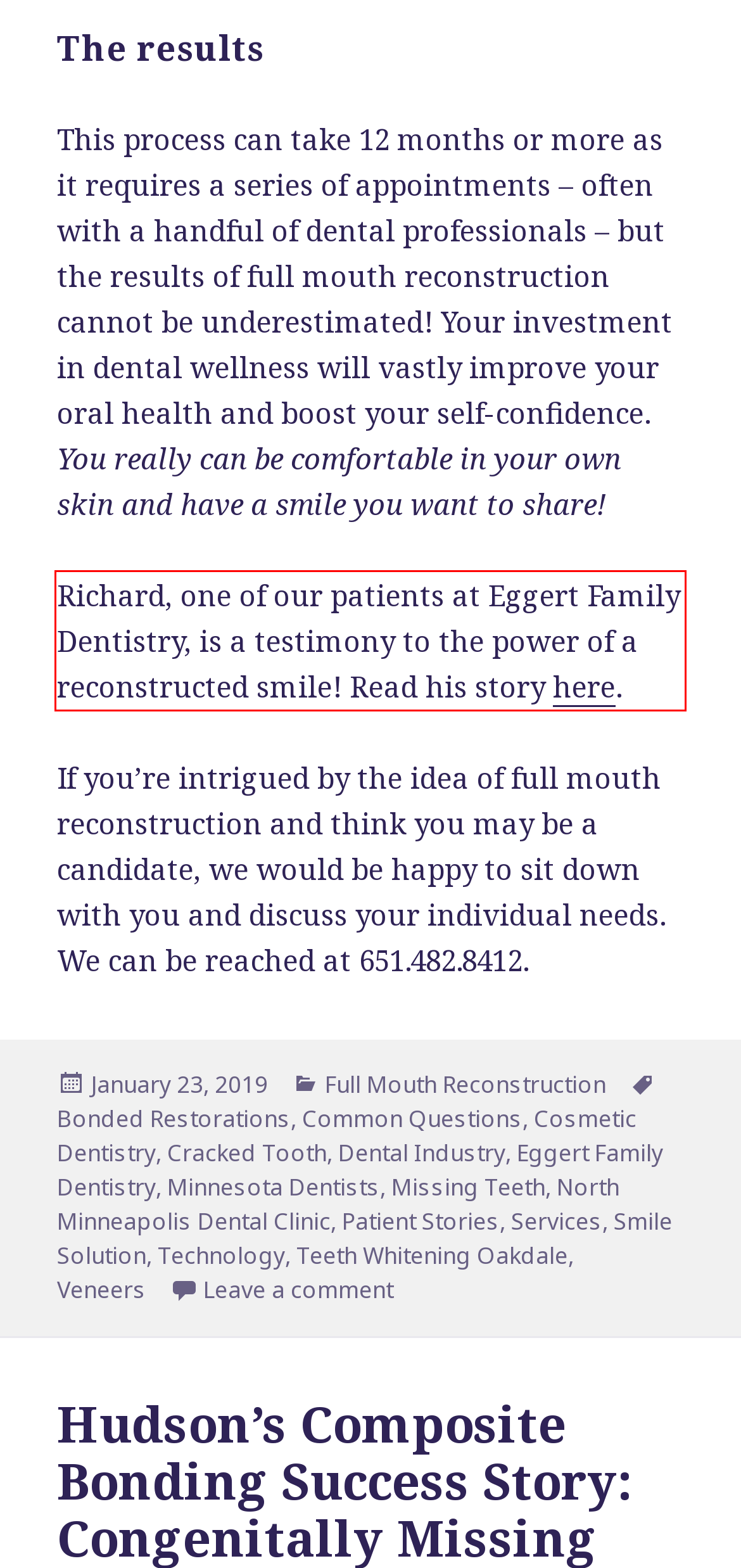Identify and transcribe the text content enclosed by the red bounding box in the given screenshot.

Richard, one of our patients at Eggert Family Dentistry, is a testimony to the power of a reconstructed smile! Read his story here.